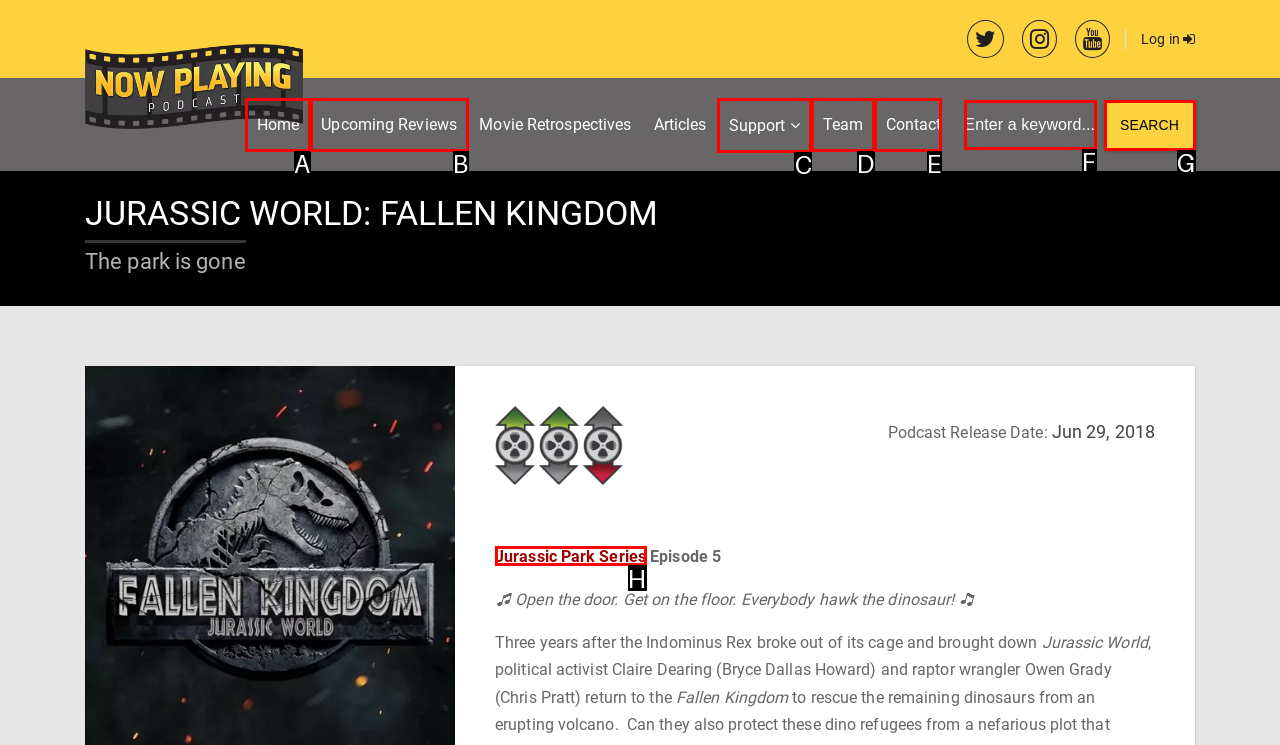Determine which option fits the element description: Jurassic Park Series
Answer with the option’s letter directly.

H